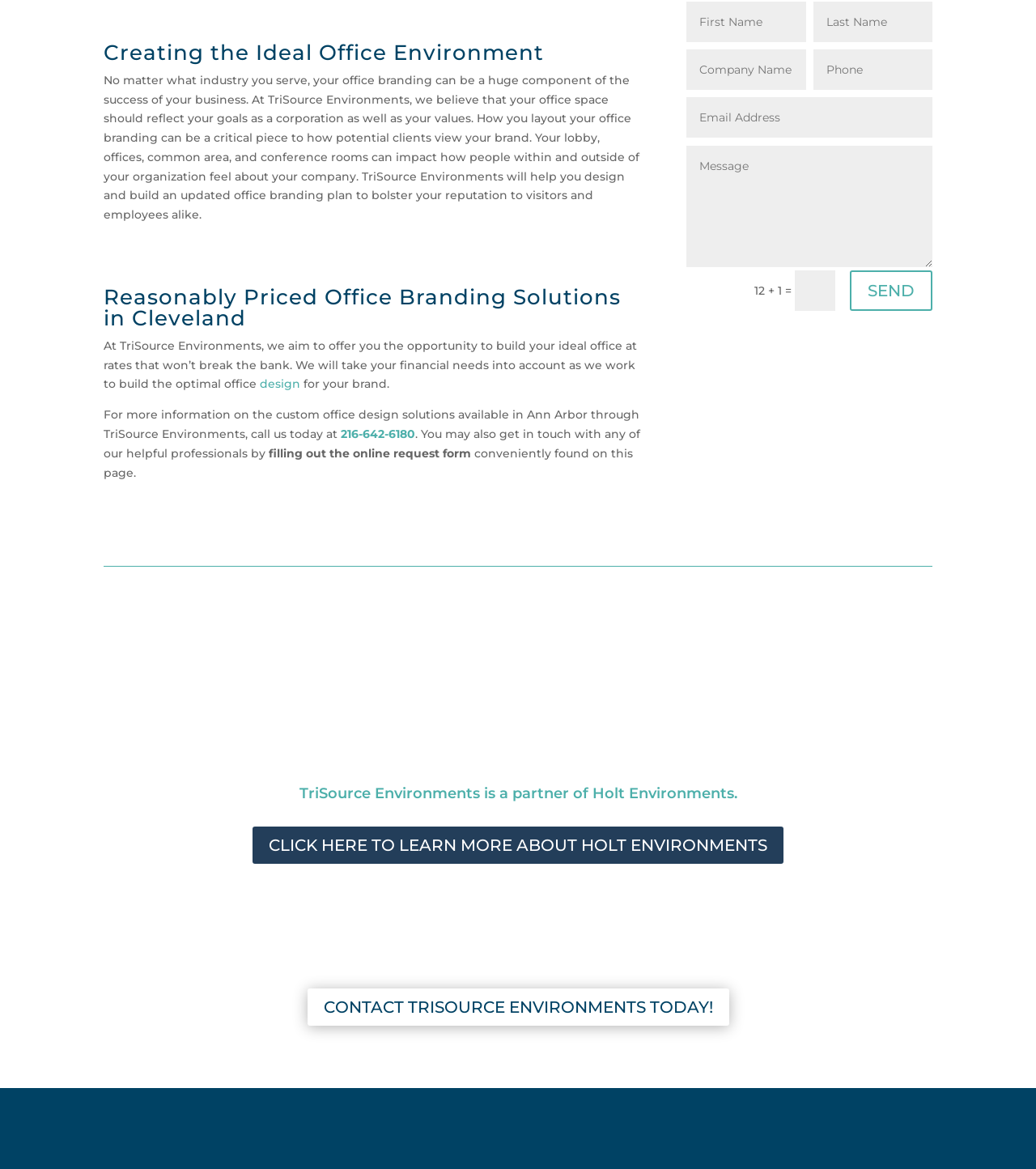Identify the bounding box of the UI element that matches this description: "name="et_pb_contact_phone_0" placeholder="Phone"".

[0.785, 0.042, 0.9, 0.077]